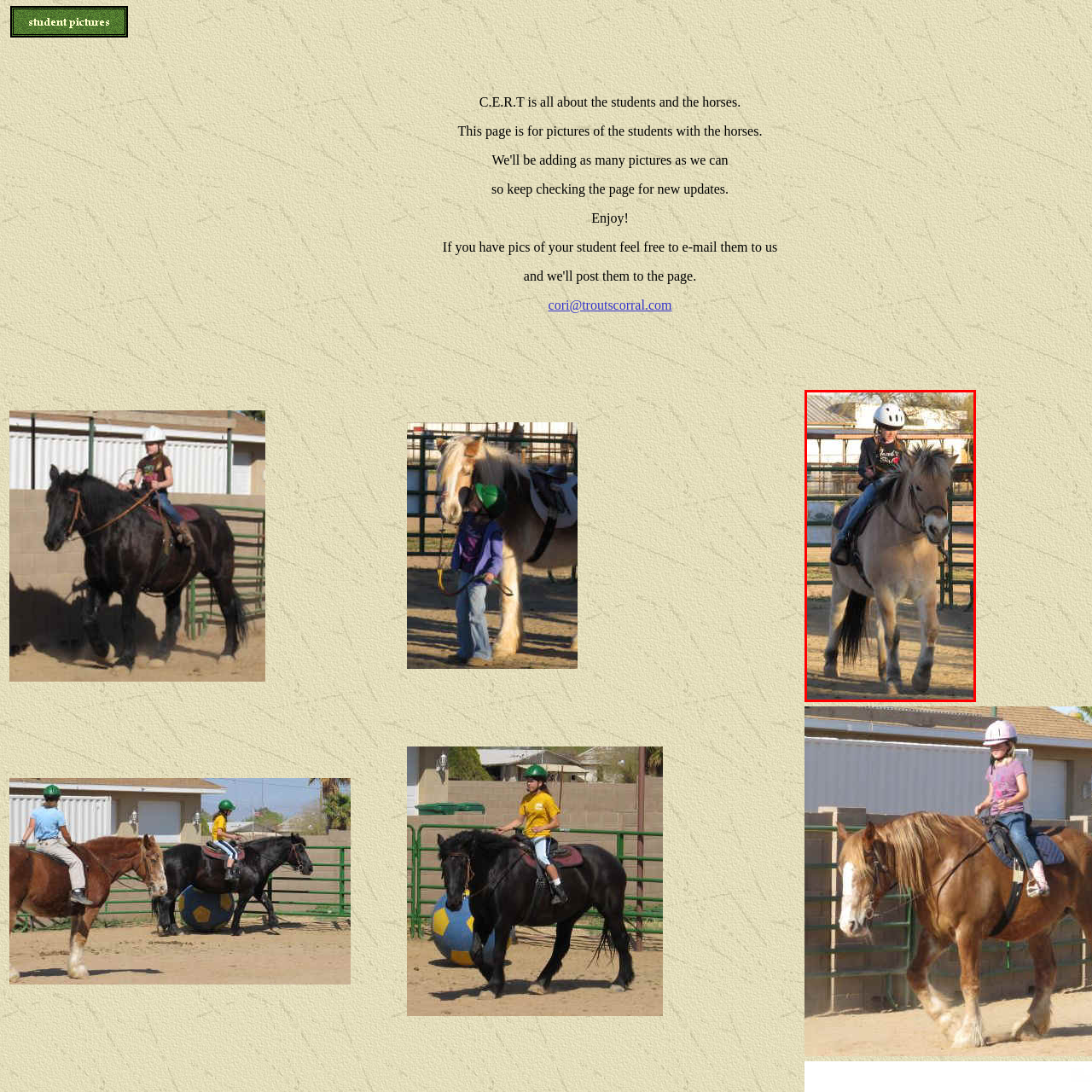Describe in detail the elements and actions shown in the image within the red-bordered area.

In this lively scene, a young rider is skillfully navigating a sandy arena atop a light-colored horse, showcasing a bond between rider and animal. The rider, dressed casually in a dark jacket and jeans, wears a protective helmet, emphasizing the importance of safety in equestrian activities. The horse, featuring a flowing mane and a soft, gentle expression, strides elegantly as they work together, displaying a sense of harmony and confidence. In the background, a rustic stable structure and other fencing can be seen, providing context to this enjoyable moment. This image beautifully captures the essence of horseback riding, reflecting both the joy and responsibility that comes with it.